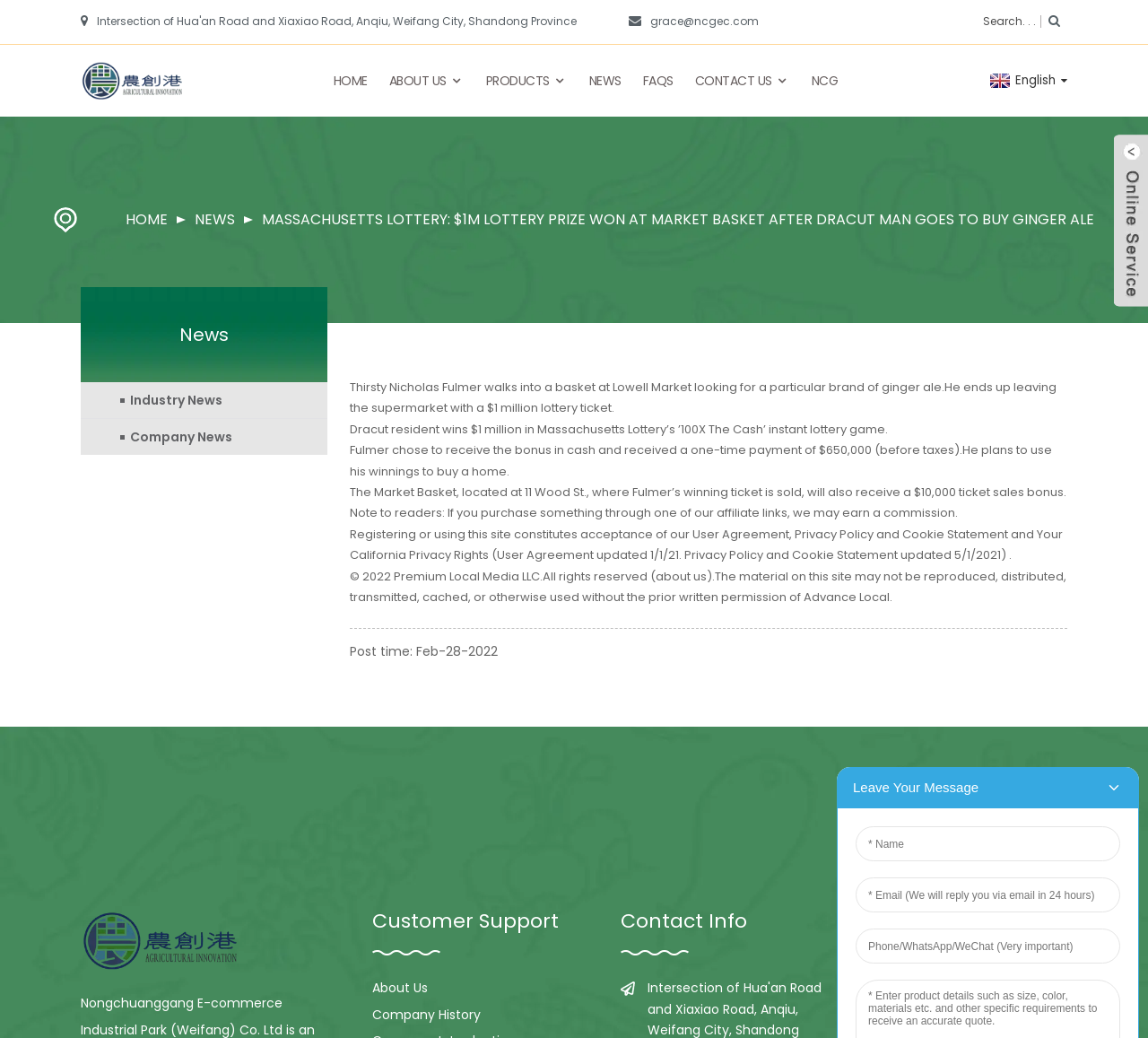Please reply to the following question using a single word or phrase: 
What is the name of the lottery game?

100X The Cash